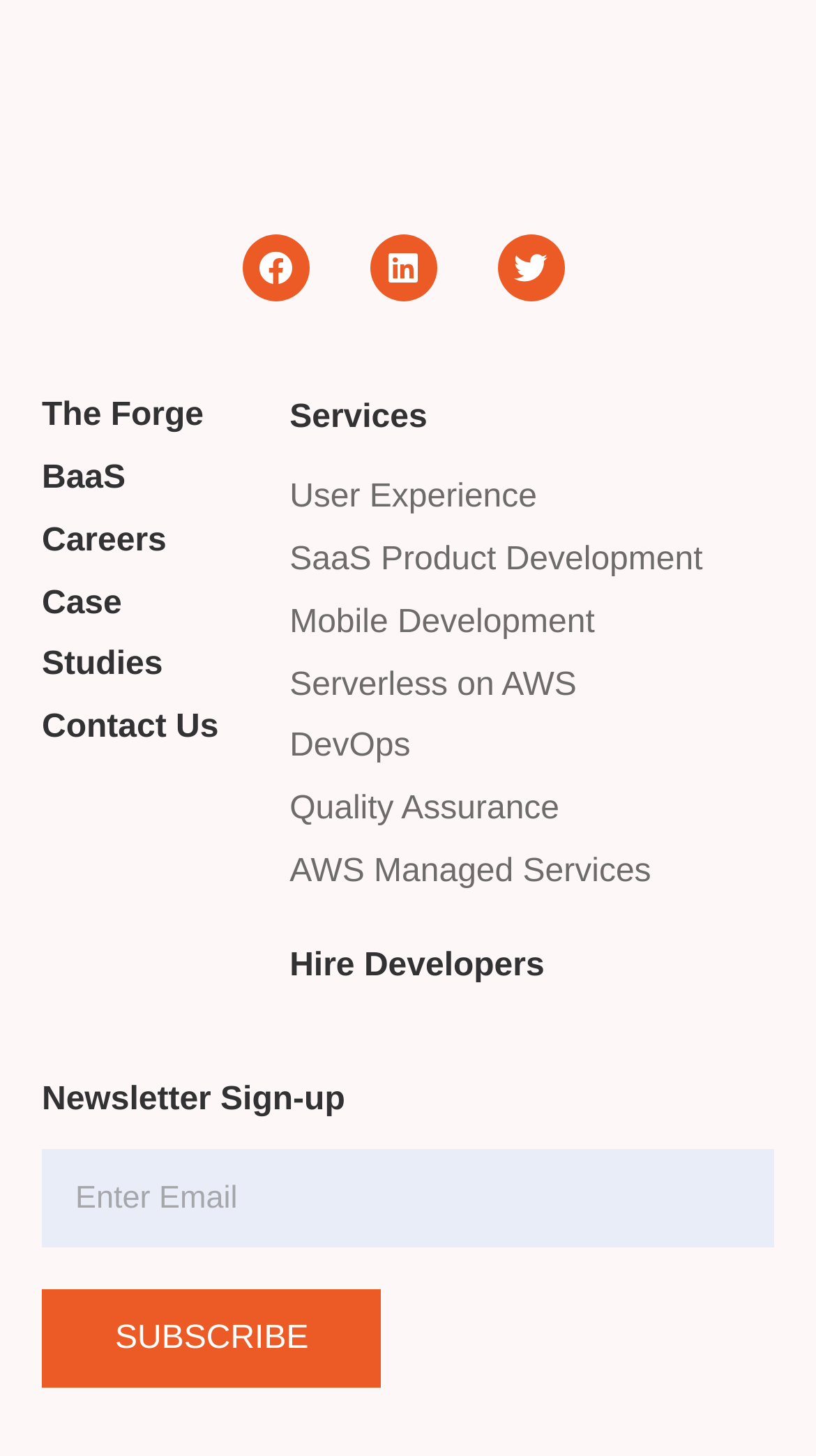Respond with a single word or phrase to the following question: How many main sections are there?

3